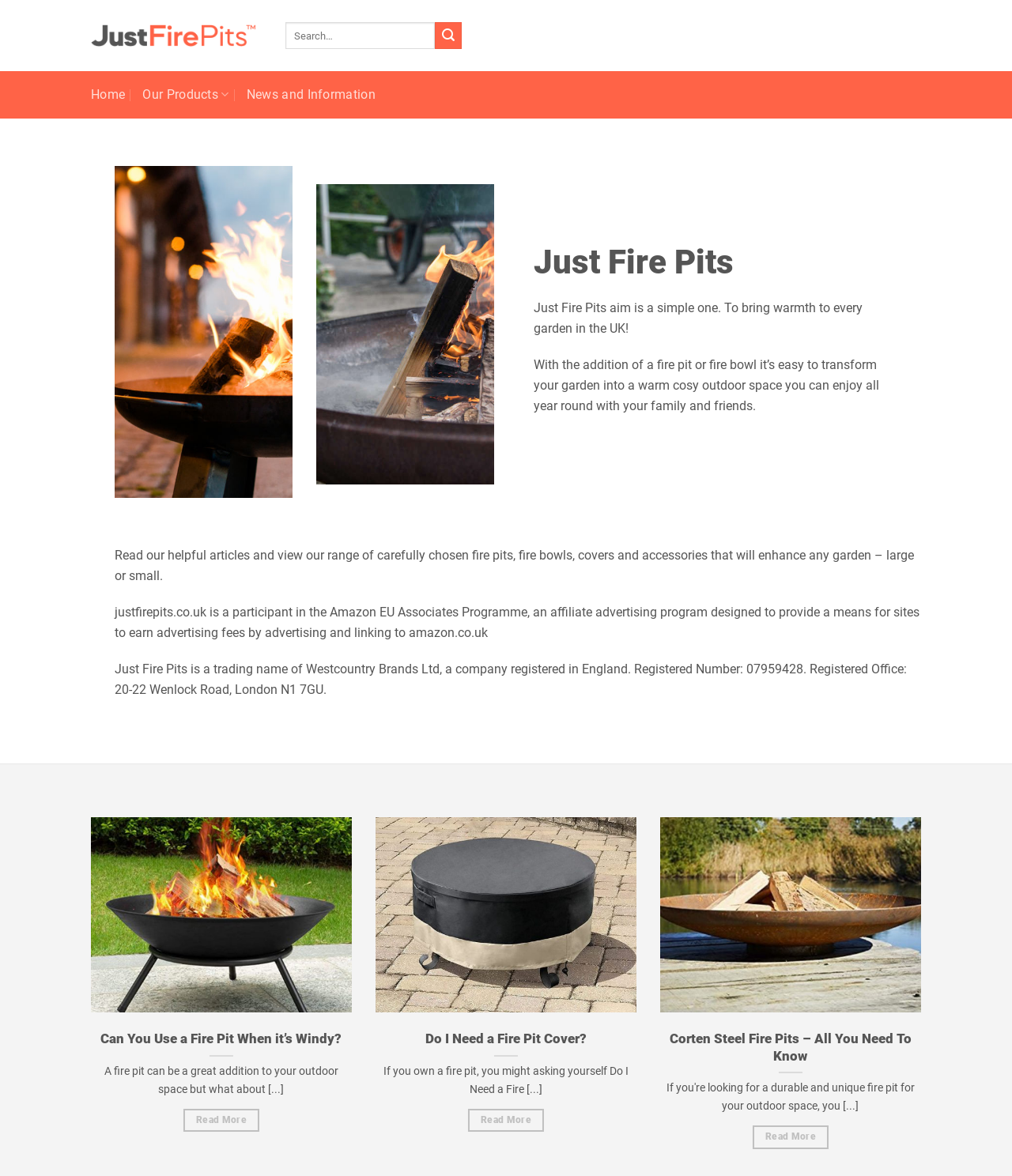Determine the bounding box coordinates for the region that must be clicked to execute the following instruction: "Click the Facebook link".

None